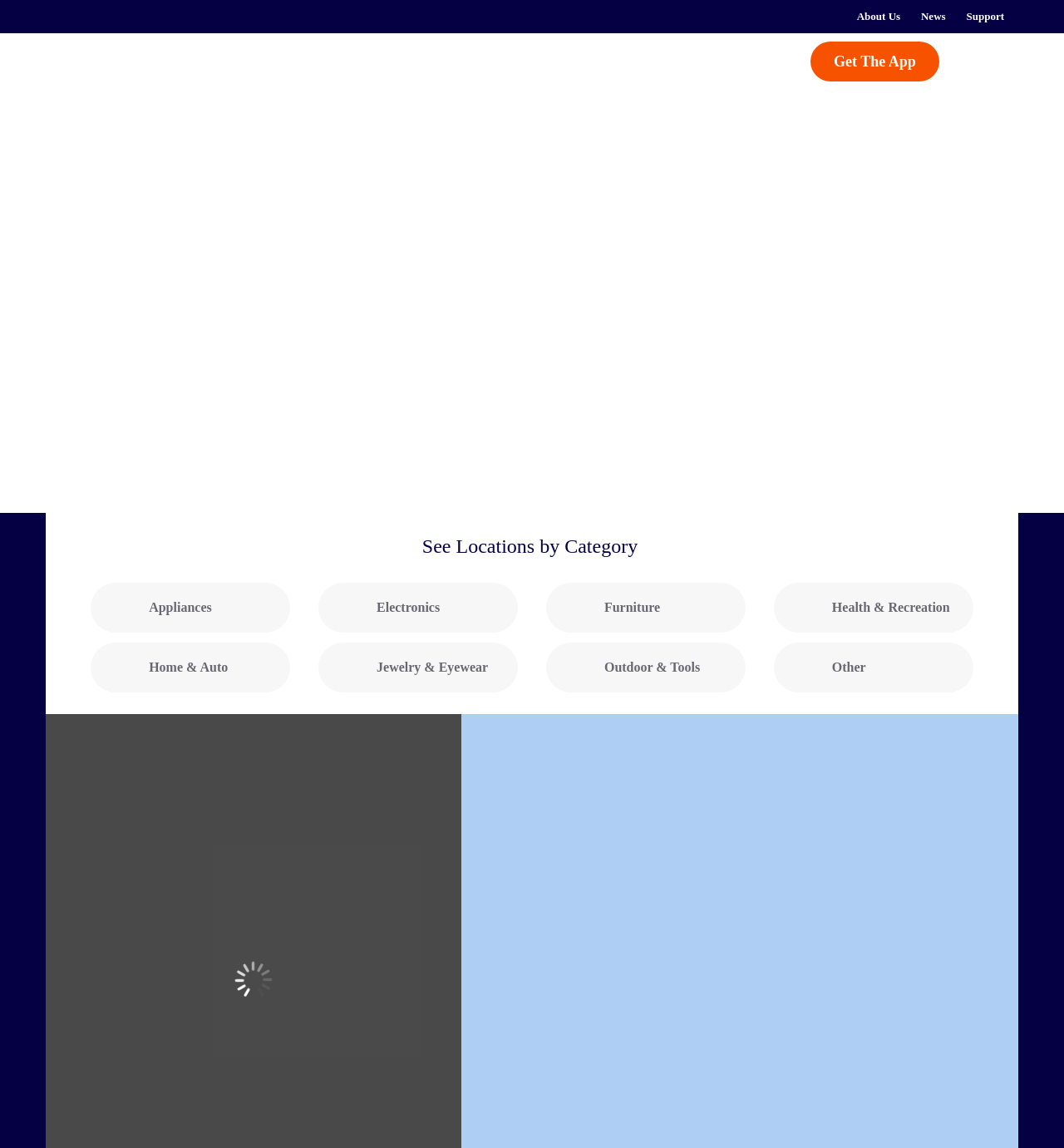Determine the bounding box coordinates for the HTML element described here: "For Partners".

[0.493, 0.029, 0.606, 0.076]